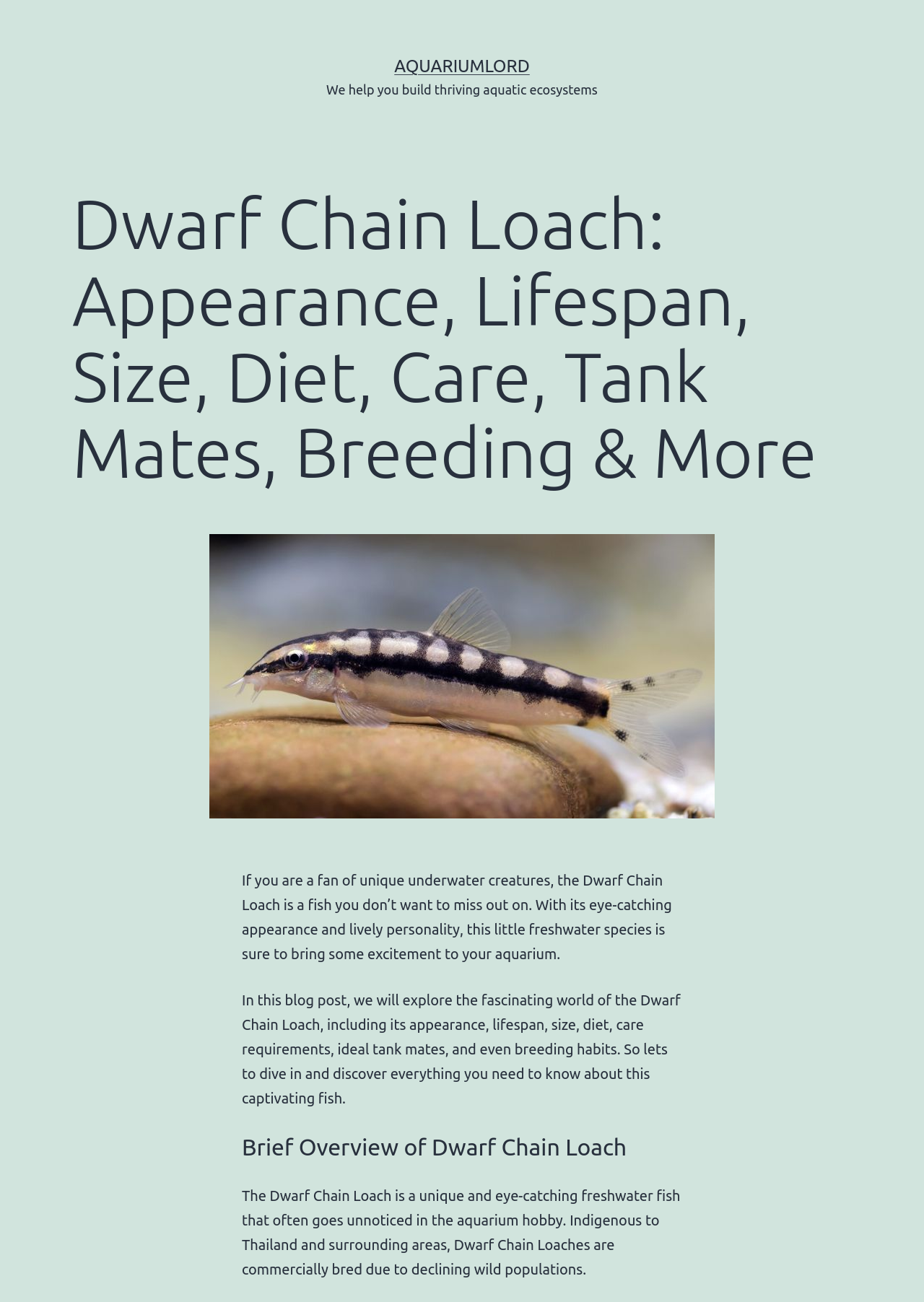Identify the webpage's primary heading and generate its text.

Dwarf Chain Loach: Appearance, Lifespan, Size, Diet, Care, Tank Mates, Breeding & More